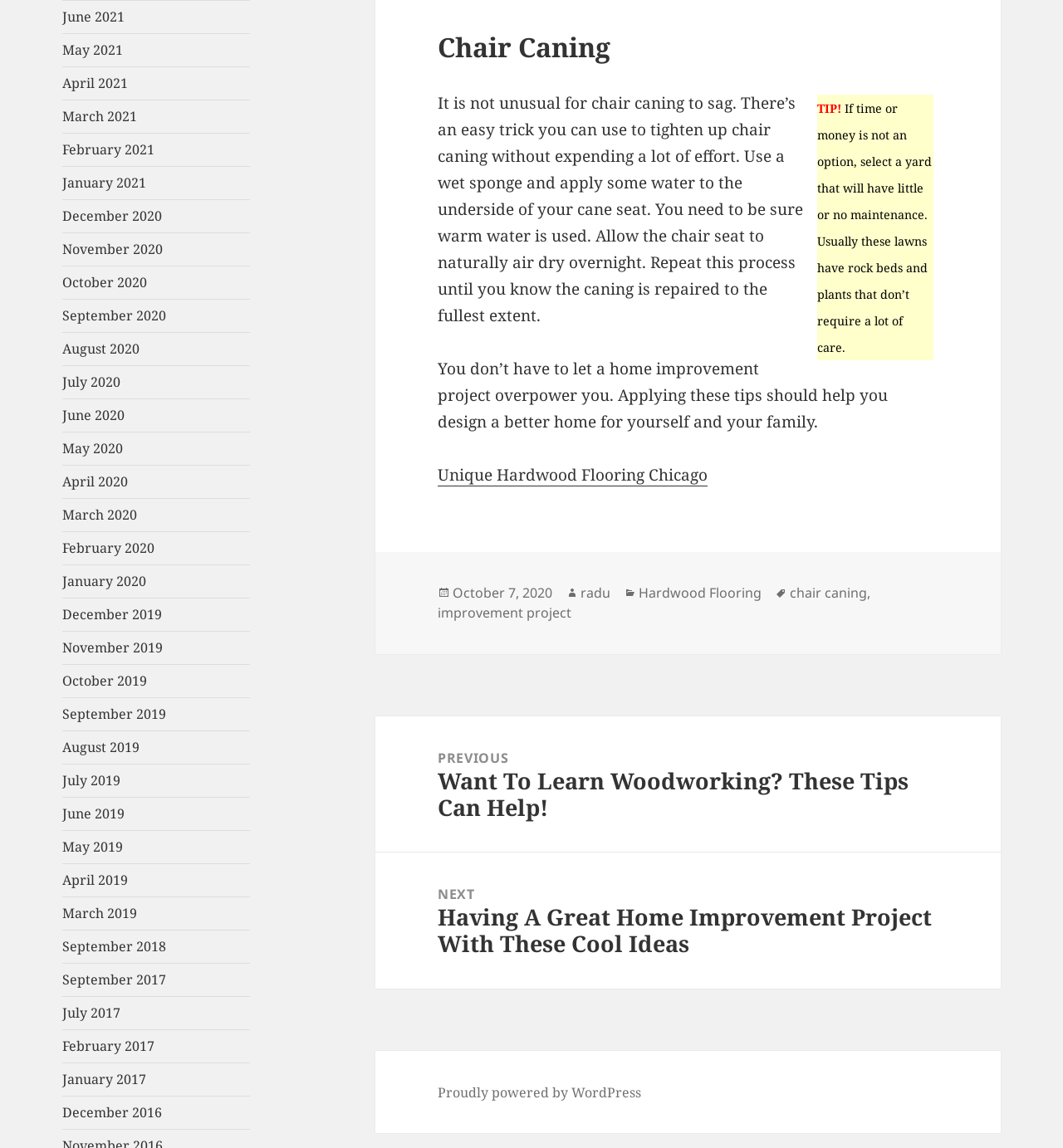Please identify the bounding box coordinates of the clickable element to fulfill the following instruction: "View the previous post". The coordinates should be four float numbers between 0 and 1, i.e., [left, top, right, bottom].

[0.353, 0.624, 0.941, 0.742]